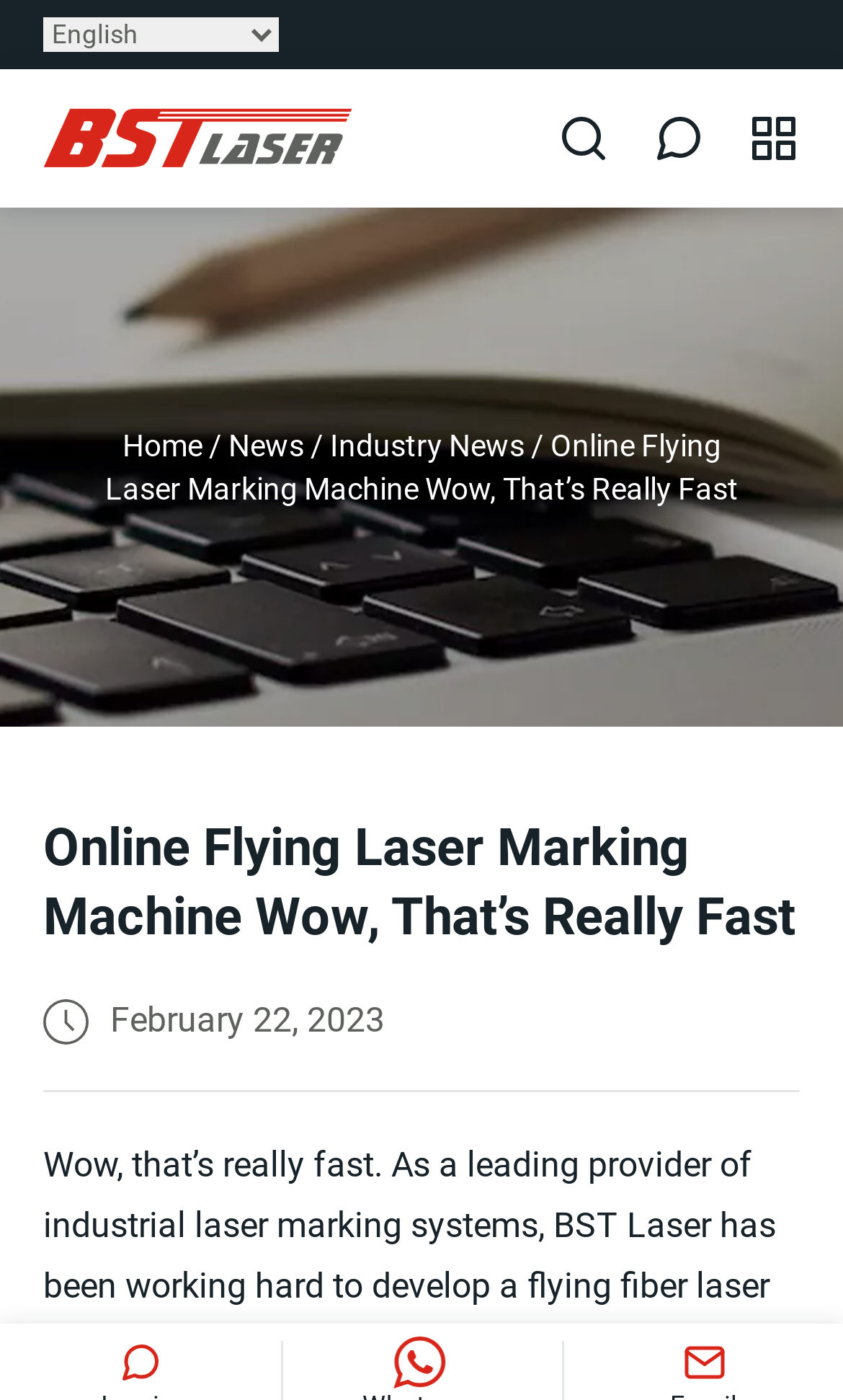How many images are on the banner?
Kindly answer the question with as much detail as you can.

There are three images on the banner, which is located below the navigation menu. The images have bounding boxes of [0.141, 0.958, 0.192, 0.989], [0.475, 0.955, 0.536, 0.992], and [0.809, 0.958, 0.86, 0.989] respectively.